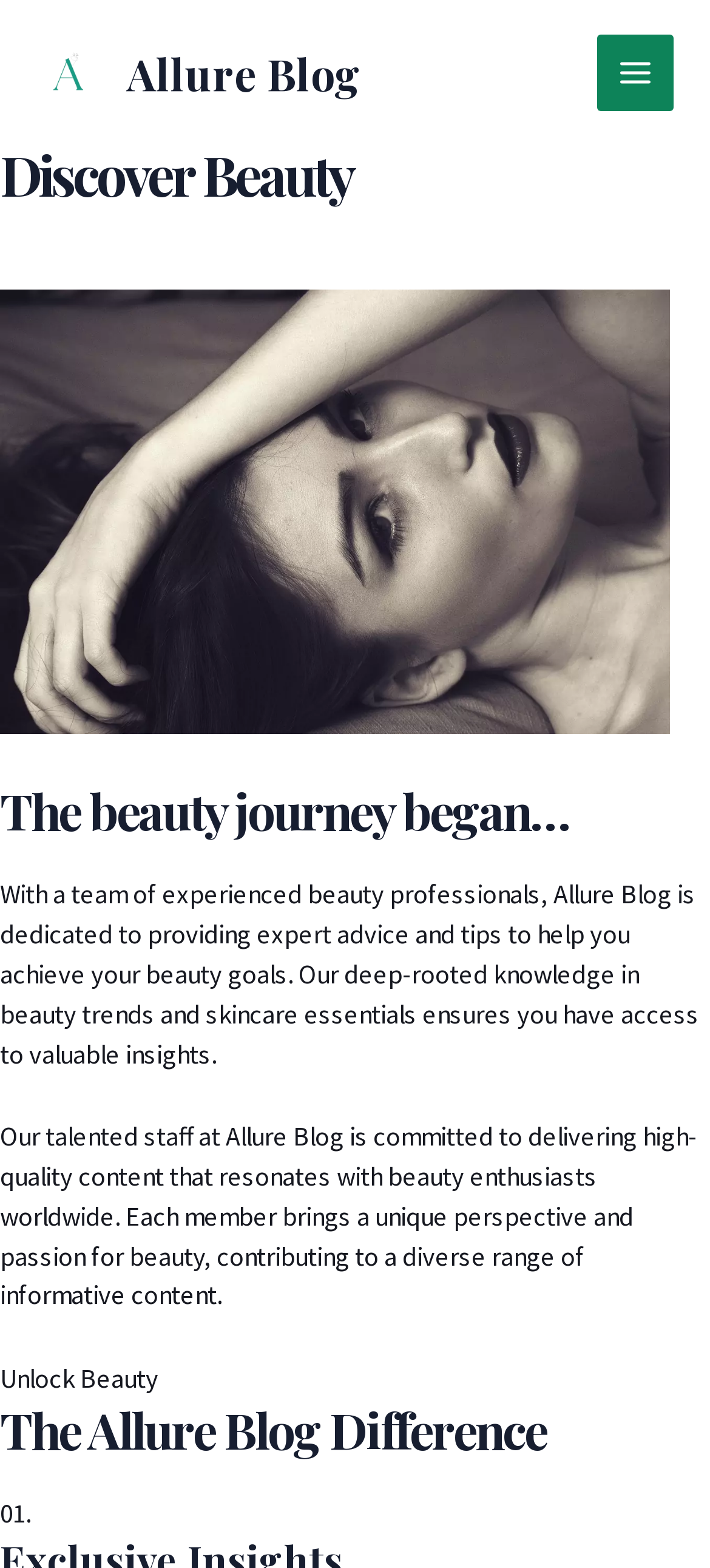What is the name of the blog?
Please analyze the image and answer the question with as much detail as possible.

The name of the blog can be found in the top-left corner of the webpage, where it is written as 'Allure Blog' in a link format.